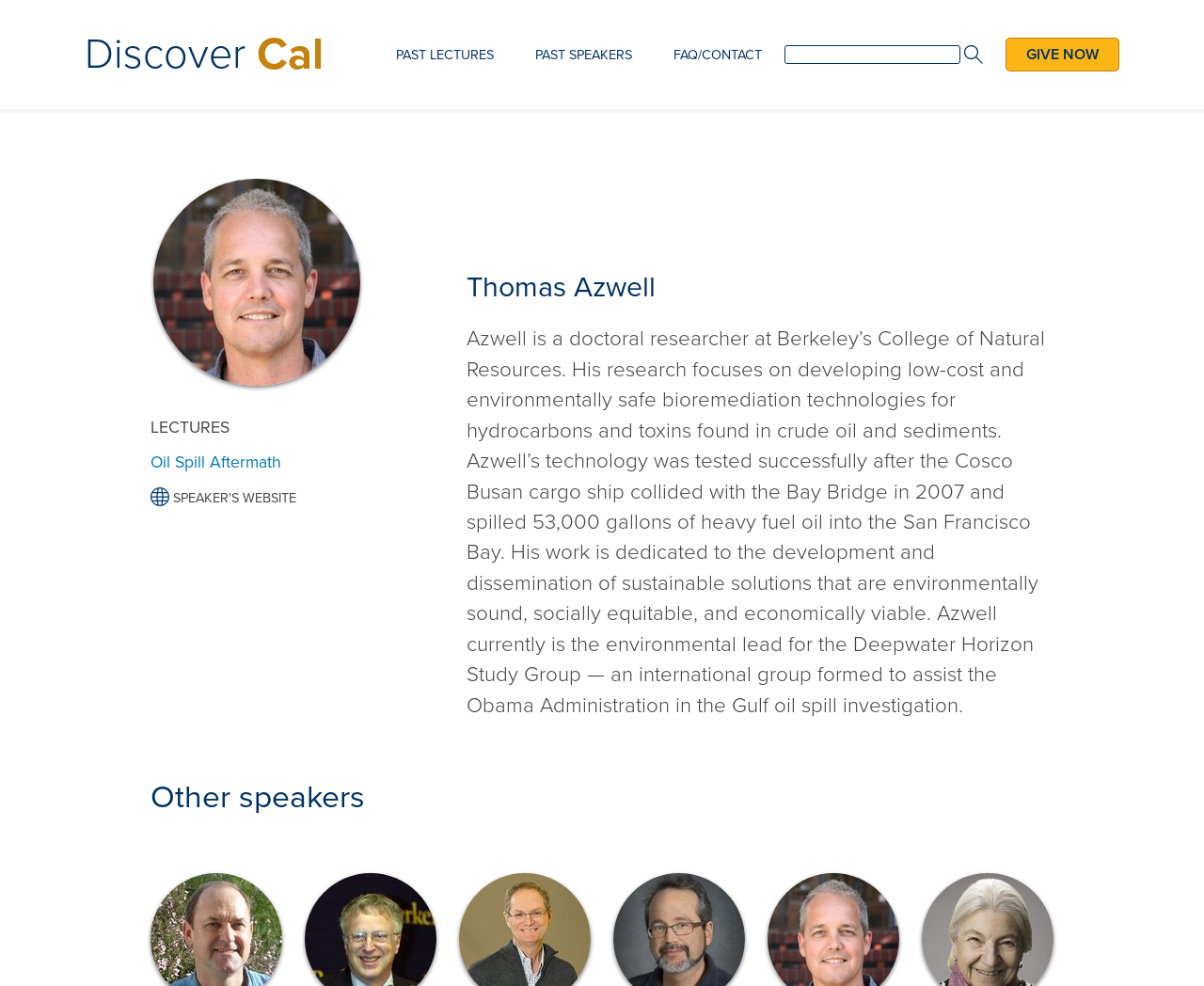Provide a brief response to the question using a single word or phrase: 
What is the topic of the lecture 'Oil Spill Aftermath'?

Oil spill